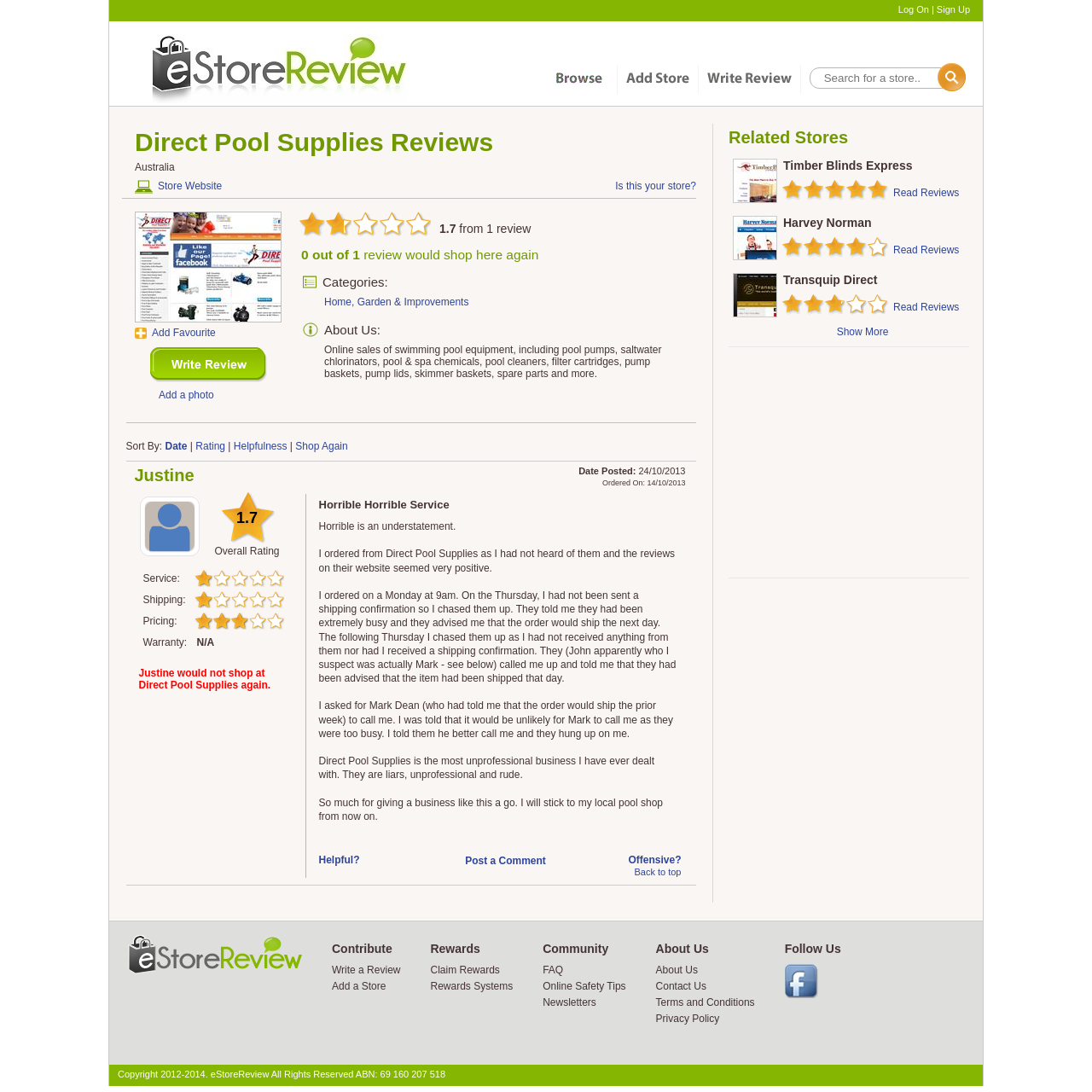How many reviews does Direct Pool Supplies have?
Using the information from the image, answer the question thoroughly.

I found the review count by looking at the '1 review' text near the top of the page, which is accompanied by a rating and a 'from' label.